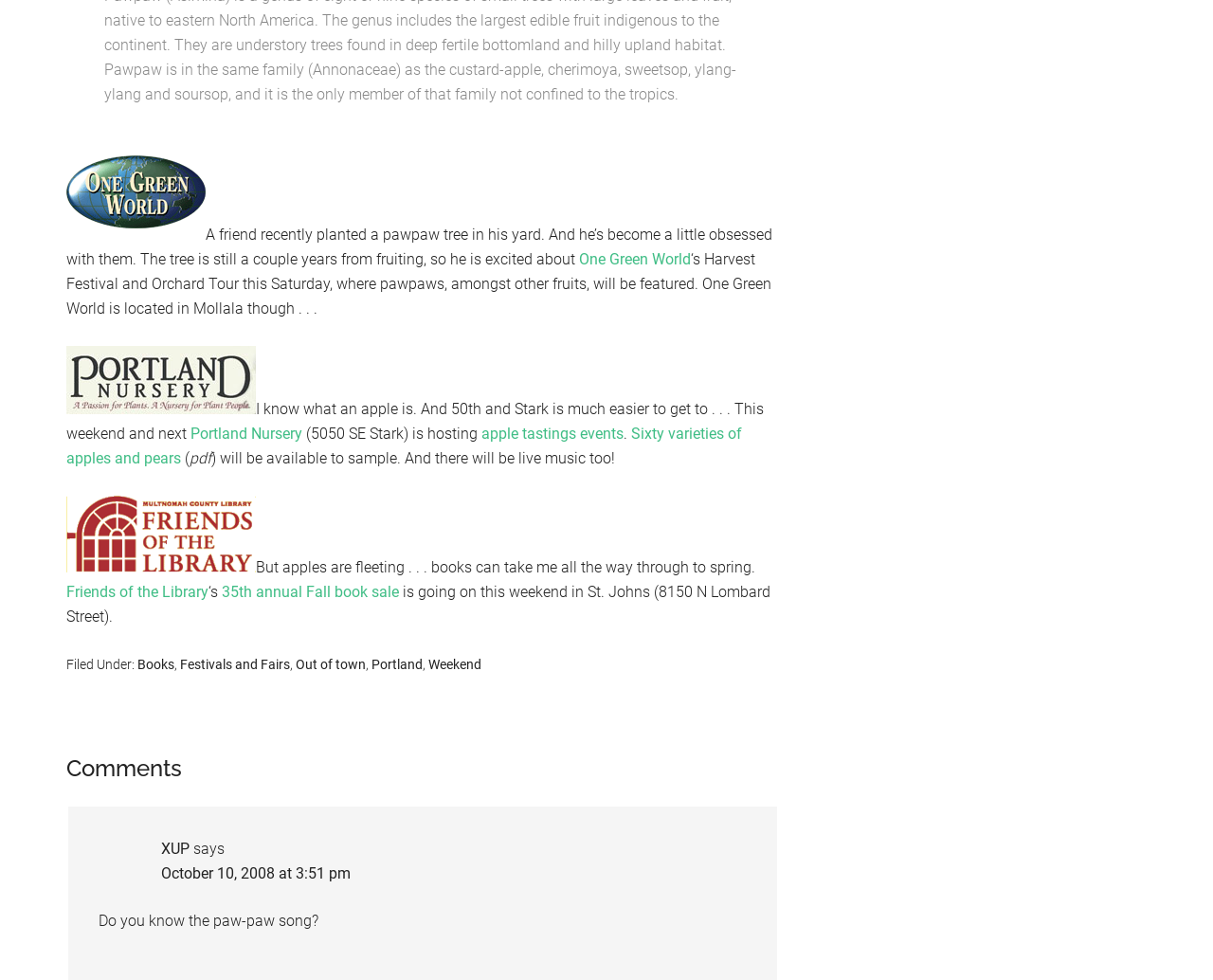Provide the bounding box coordinates of the HTML element described by the text: "Festivals and Fairs".

[0.148, 0.67, 0.239, 0.685]